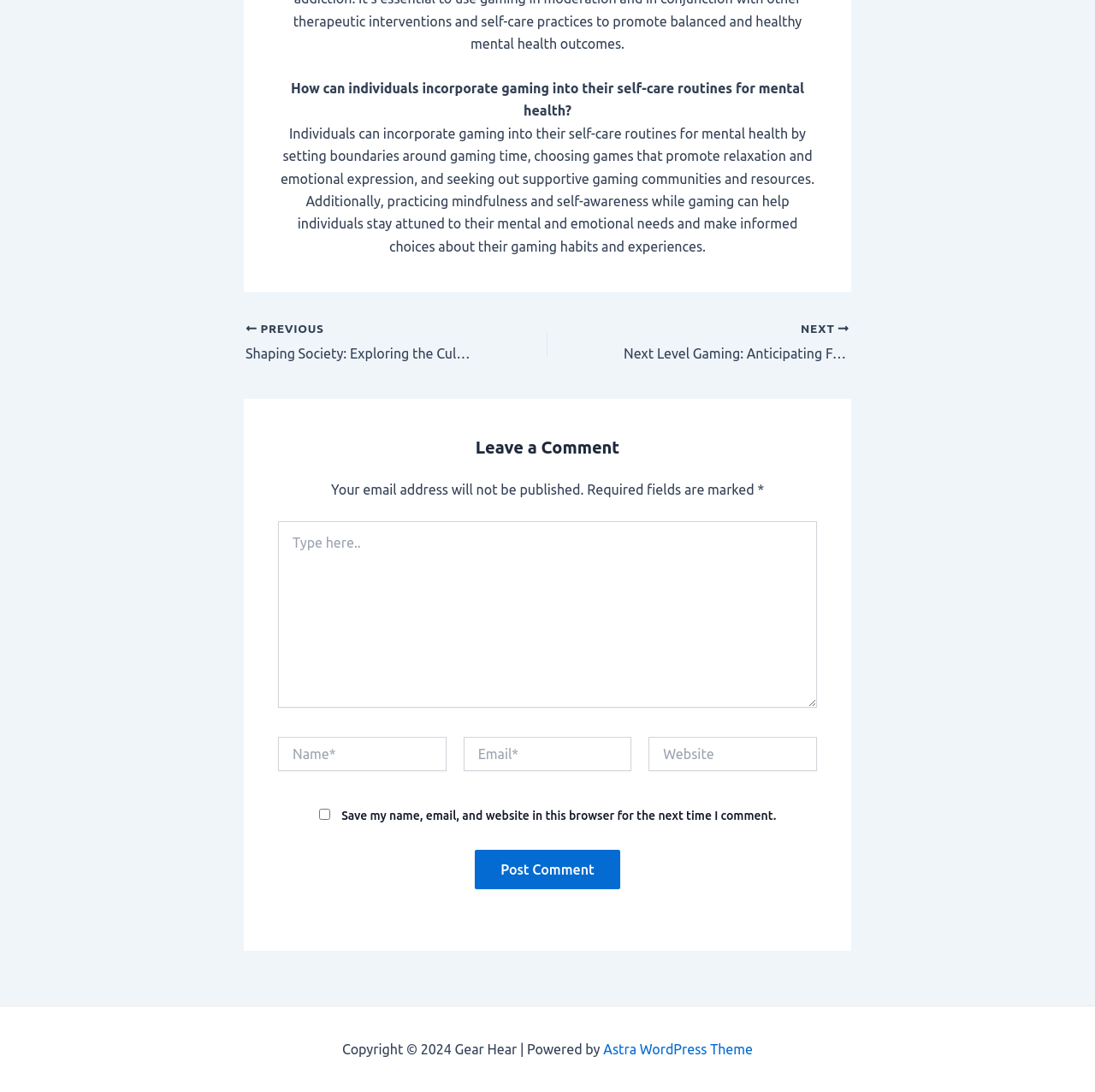Specify the bounding box coordinates of the element's area that should be clicked to execute the given instruction: "Click the 'PREVIOUS' link". The coordinates should be four float numbers between 0 and 1, i.e., [left, top, right, bottom].

[0.224, 0.294, 0.446, 0.334]